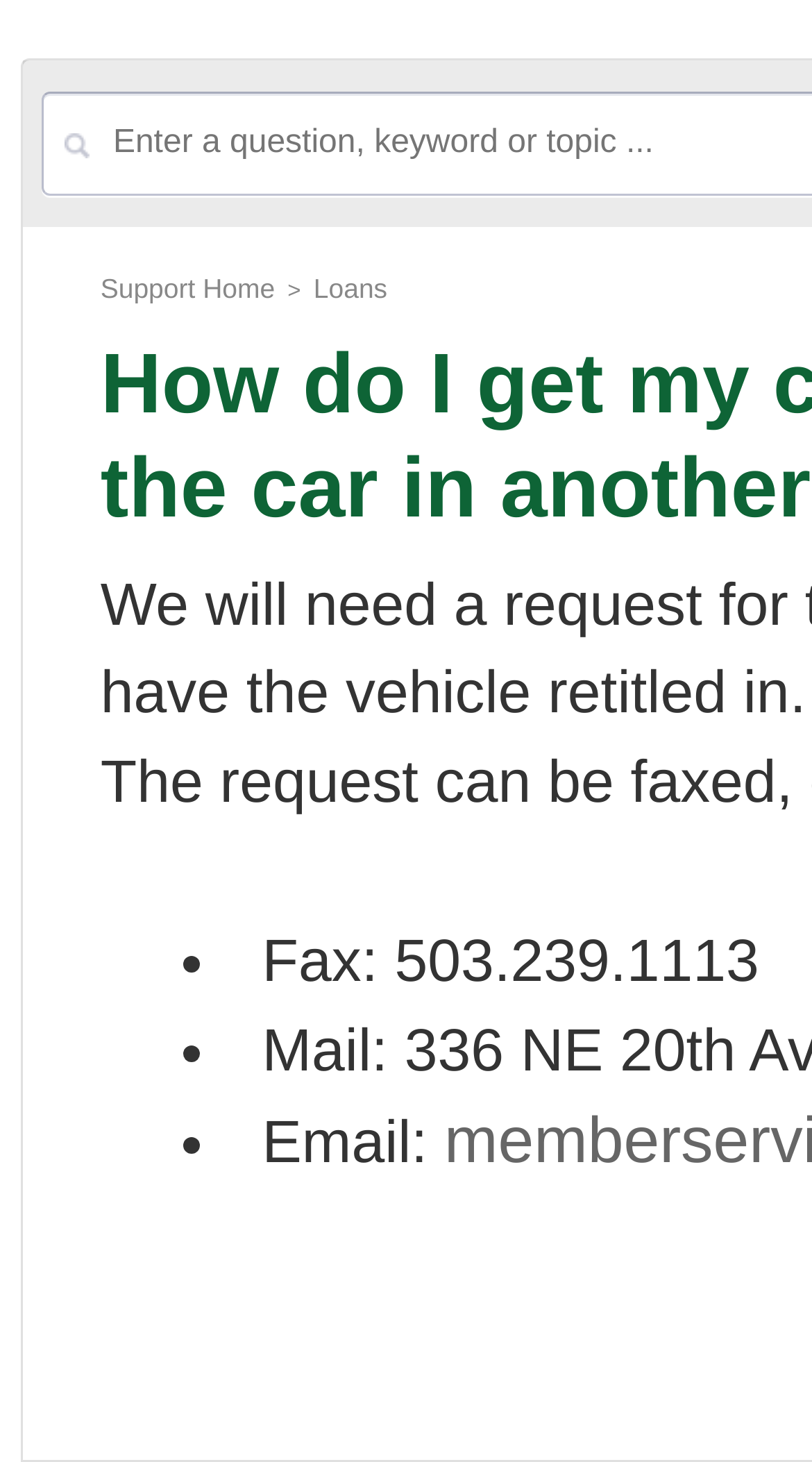Give a short answer using one word or phrase for the question:
How many list markers are there?

3